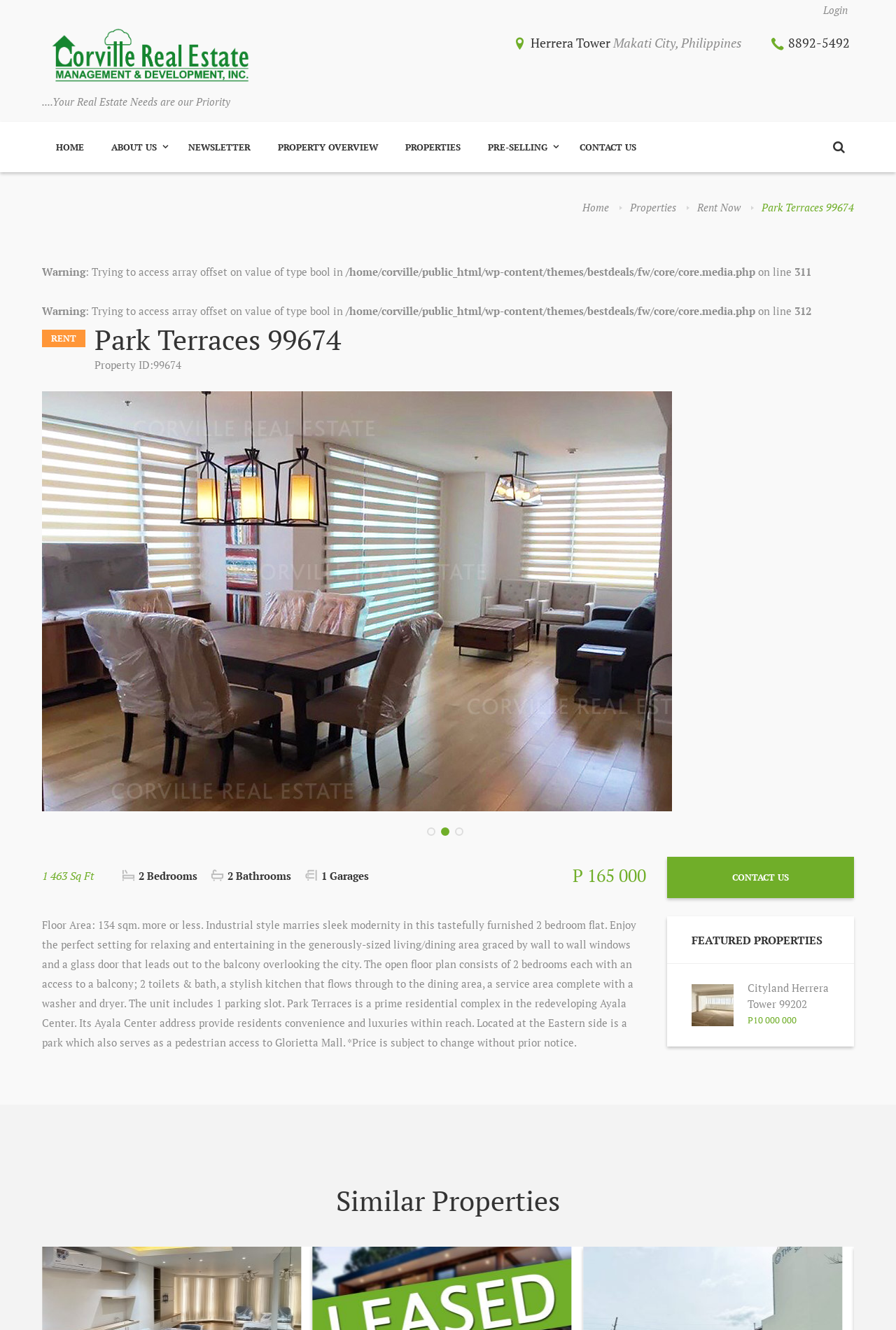Please provide the bounding box coordinates for the element that needs to be clicked to perform the following instruction: "Contact Us". The coordinates should be given as four float numbers between 0 and 1, i.e., [left, top, right, bottom].

[0.631, 0.092, 0.725, 0.13]